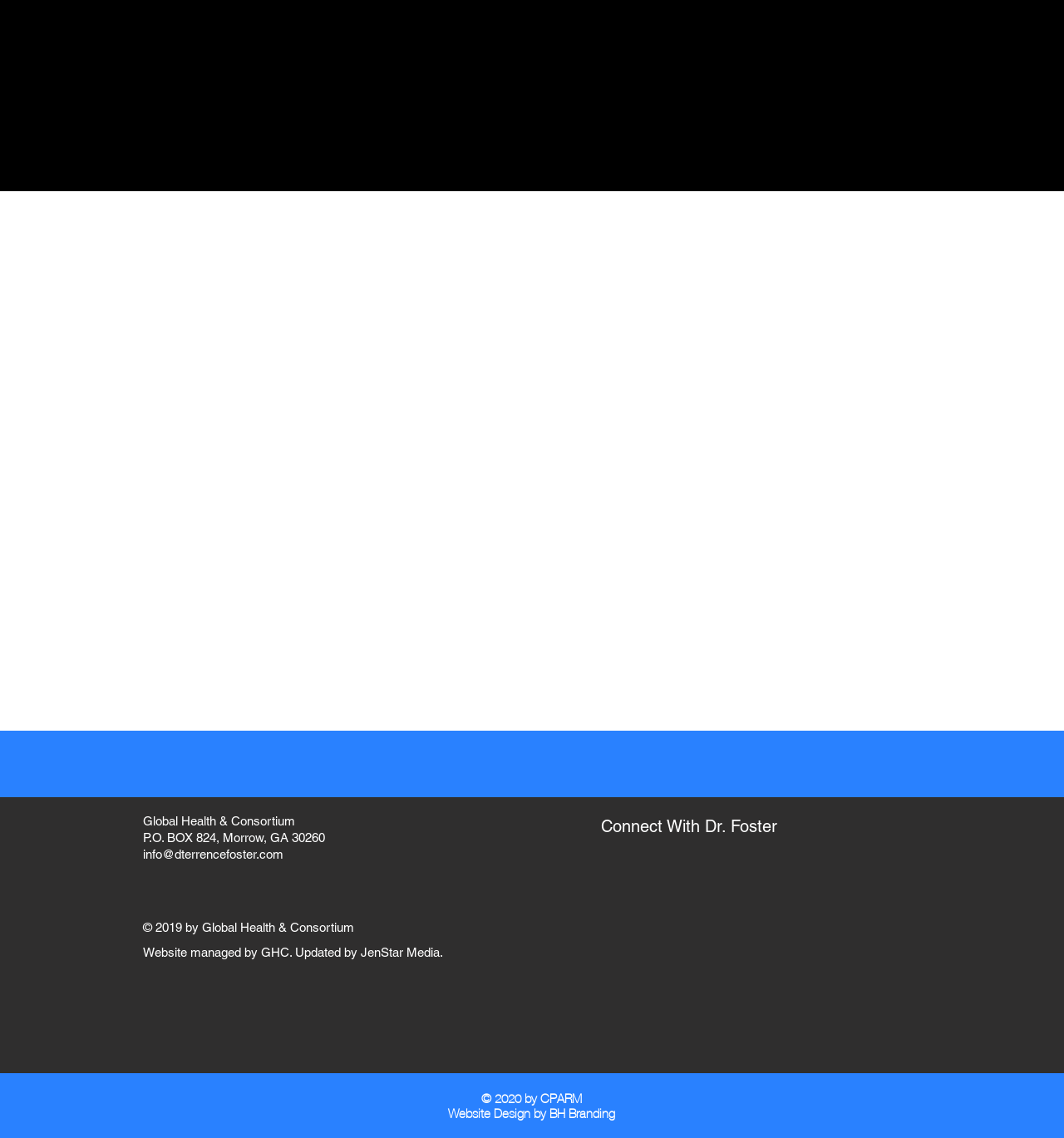What social media platforms are listed?
Examine the webpage screenshot and provide an in-depth answer to the question.

The webpage has a list element with links to various social media platforms, including Facebook, Twitter, LinkedIn, Instagram, and YouTube, which suggests that these are the social media platforms listed.